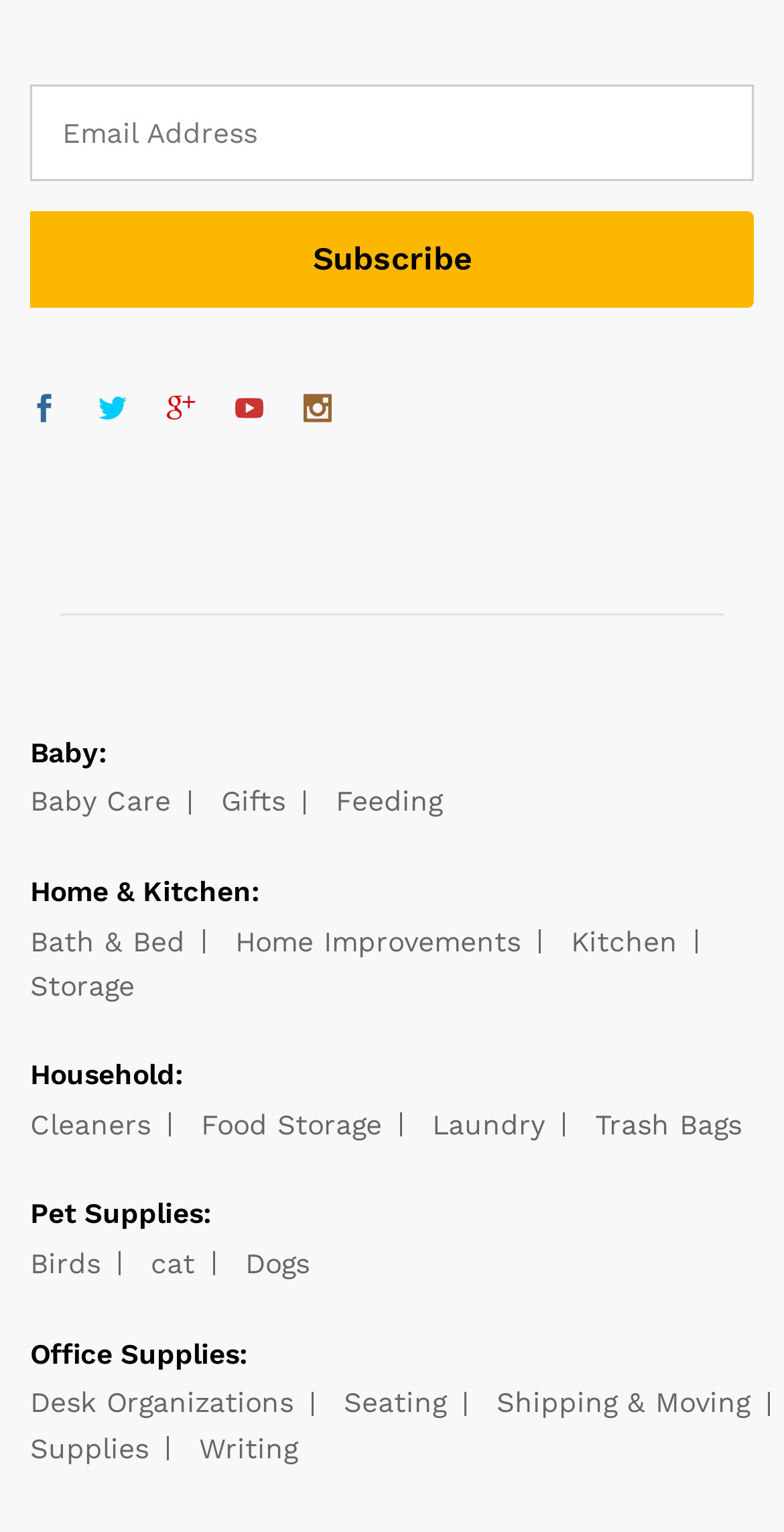Could you determine the bounding box coordinates of the clickable element to complete the instruction: "Enter email address"? Provide the coordinates as four float numbers between 0 and 1, i.e., [left, top, right, bottom].

[0.038, 0.055, 0.962, 0.118]